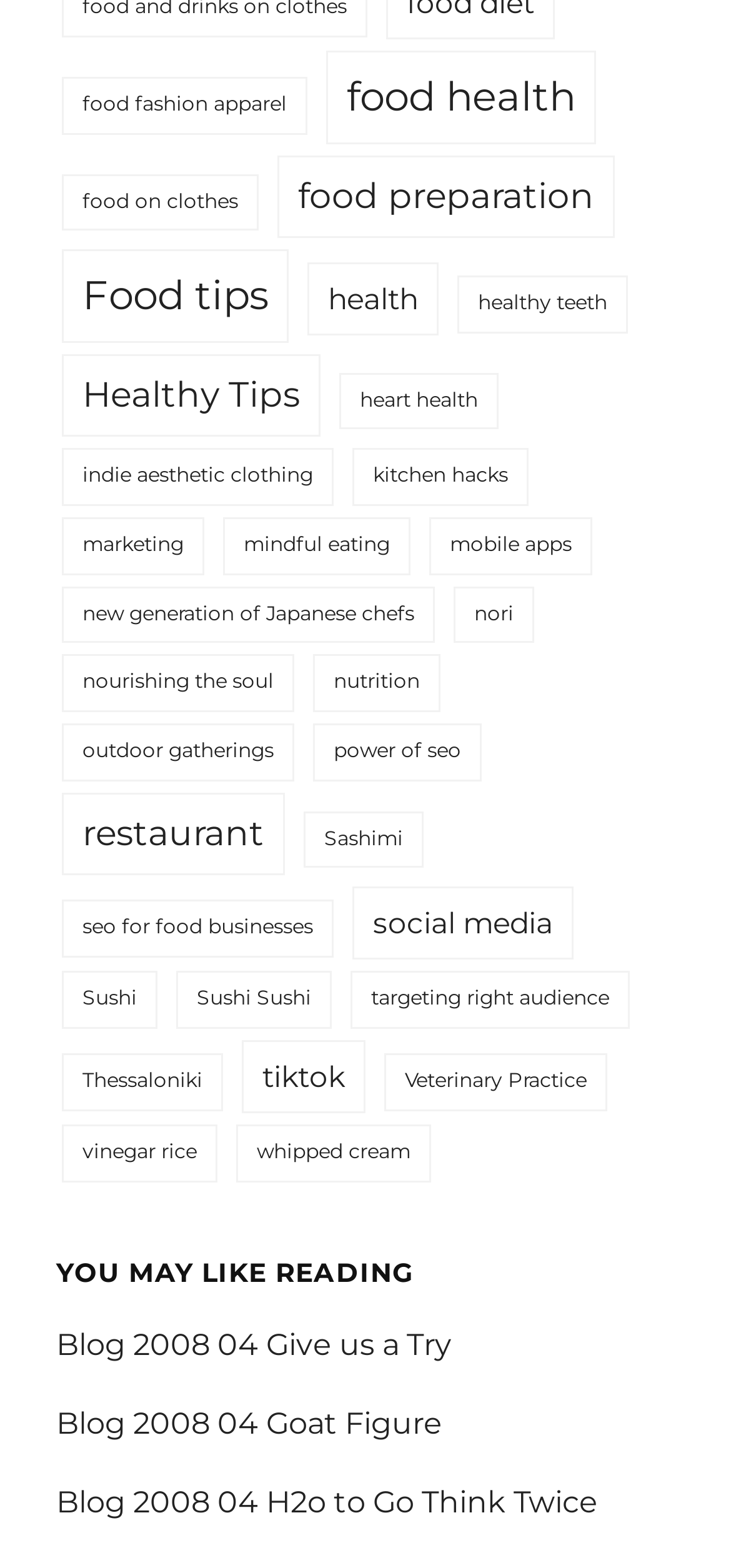Please answer the following question using a single word or phrase: How many items are there under the 'health' category?

2